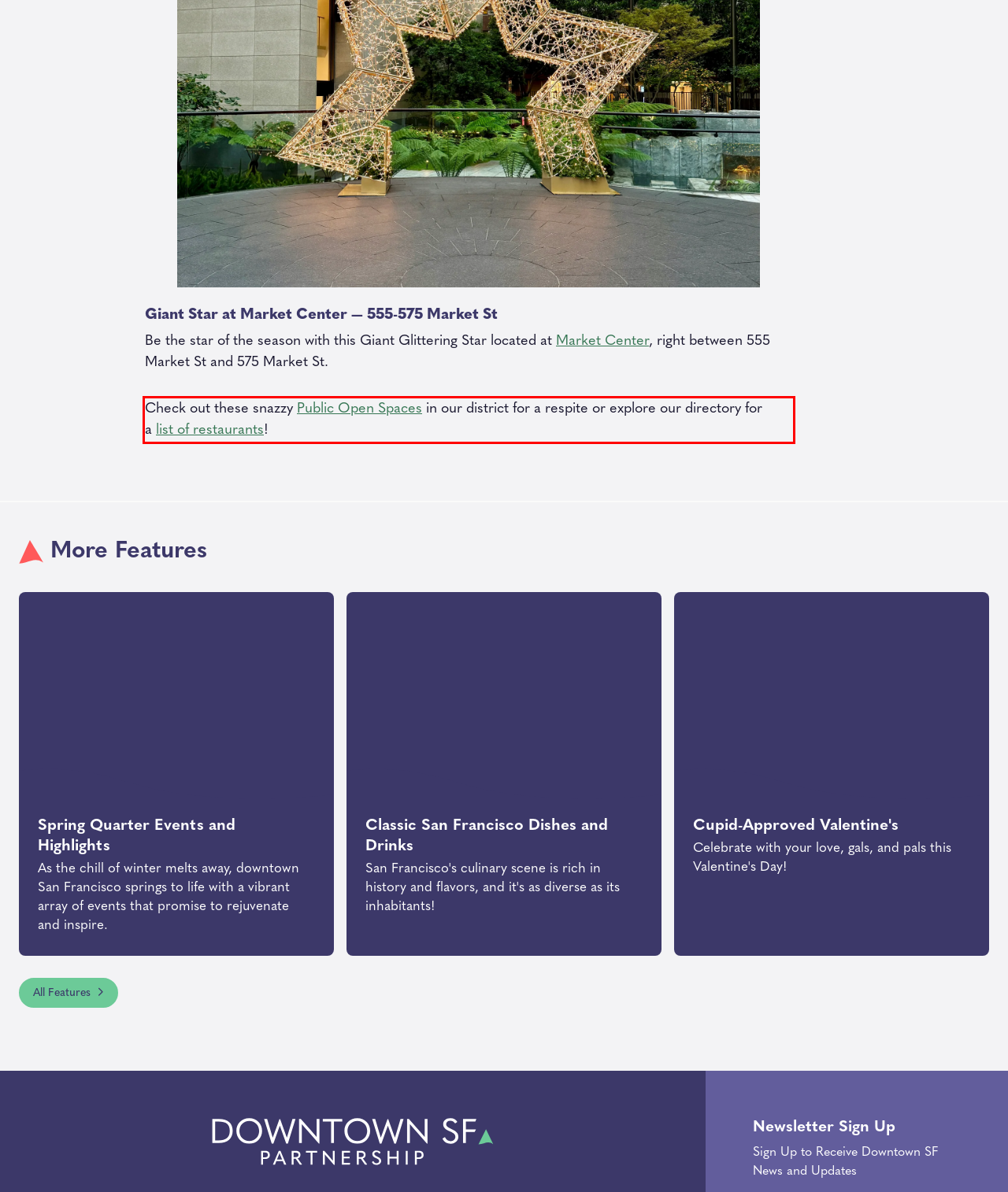Review the webpage screenshot provided, and perform OCR to extract the text from the red bounding box.

Check out these snazzy Public Open Spaces in our district for a respite or explore our directory for a list of restaurants!